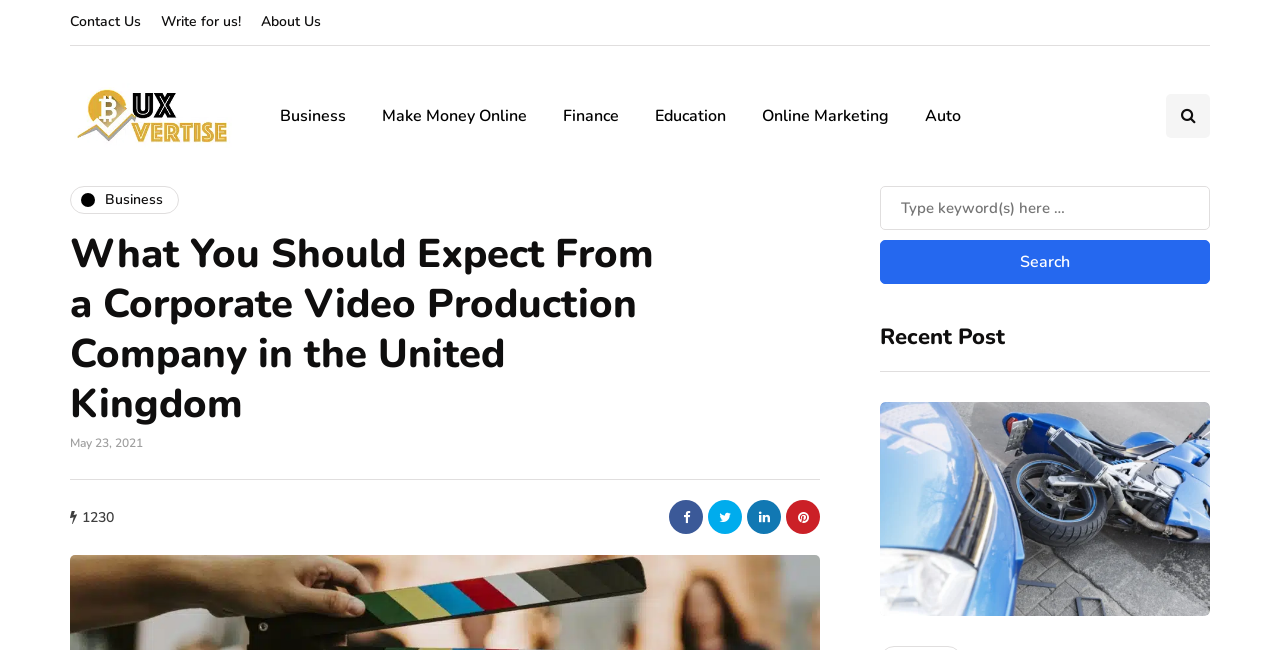Refer to the image and provide a thorough answer to this question:
How many categories are listed?

The categories are listed horizontally below the company logo. By counting the number of link elements, we can see that there are 6 categories: Business, Make Money Online, Finance, Education, Online Marketing, and Auto.